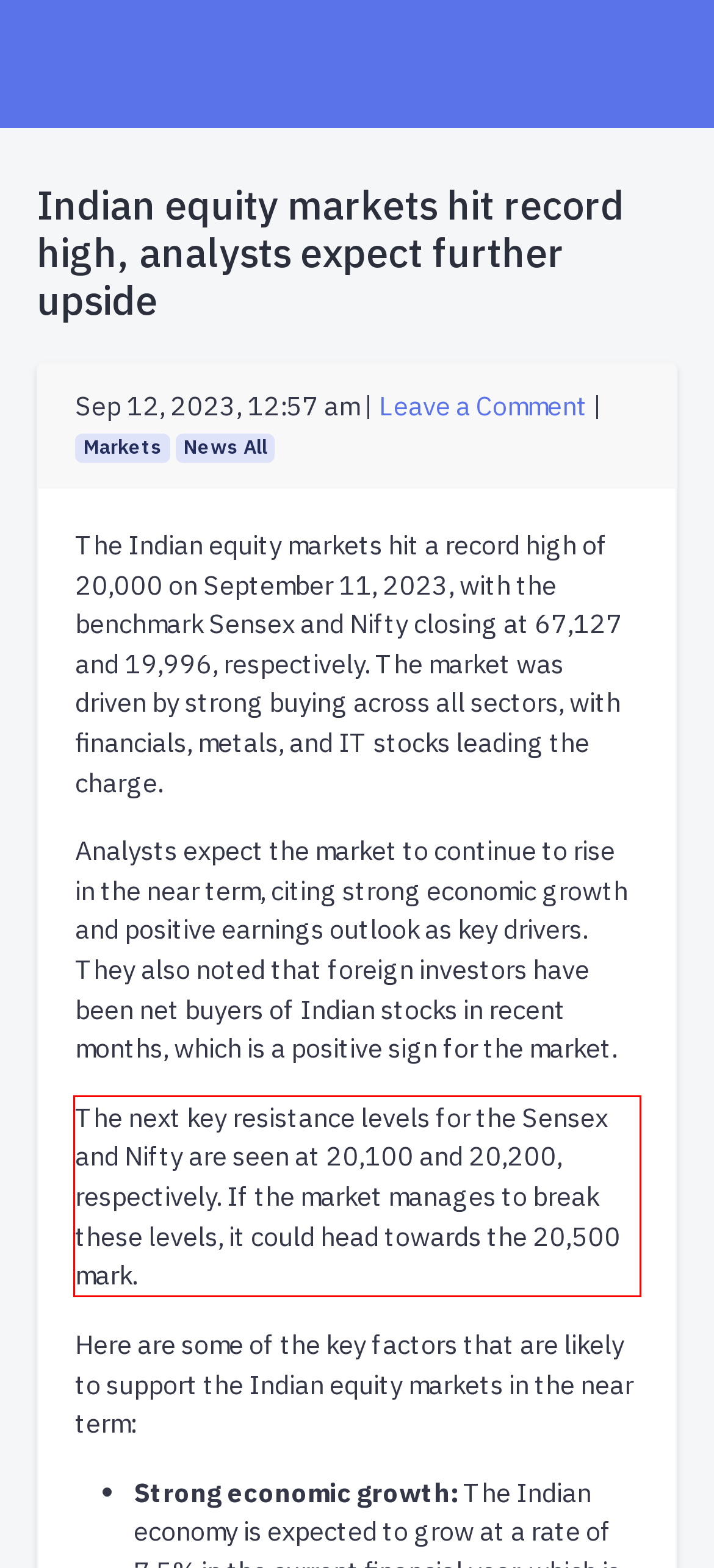Please identify the text within the red rectangular bounding box in the provided webpage screenshot.

The next key resistance levels for the Sensex and Nifty are seen at 20,100 and 20,200, respectively. If the market manages to break these levels, it could head towards the 20,500 mark.